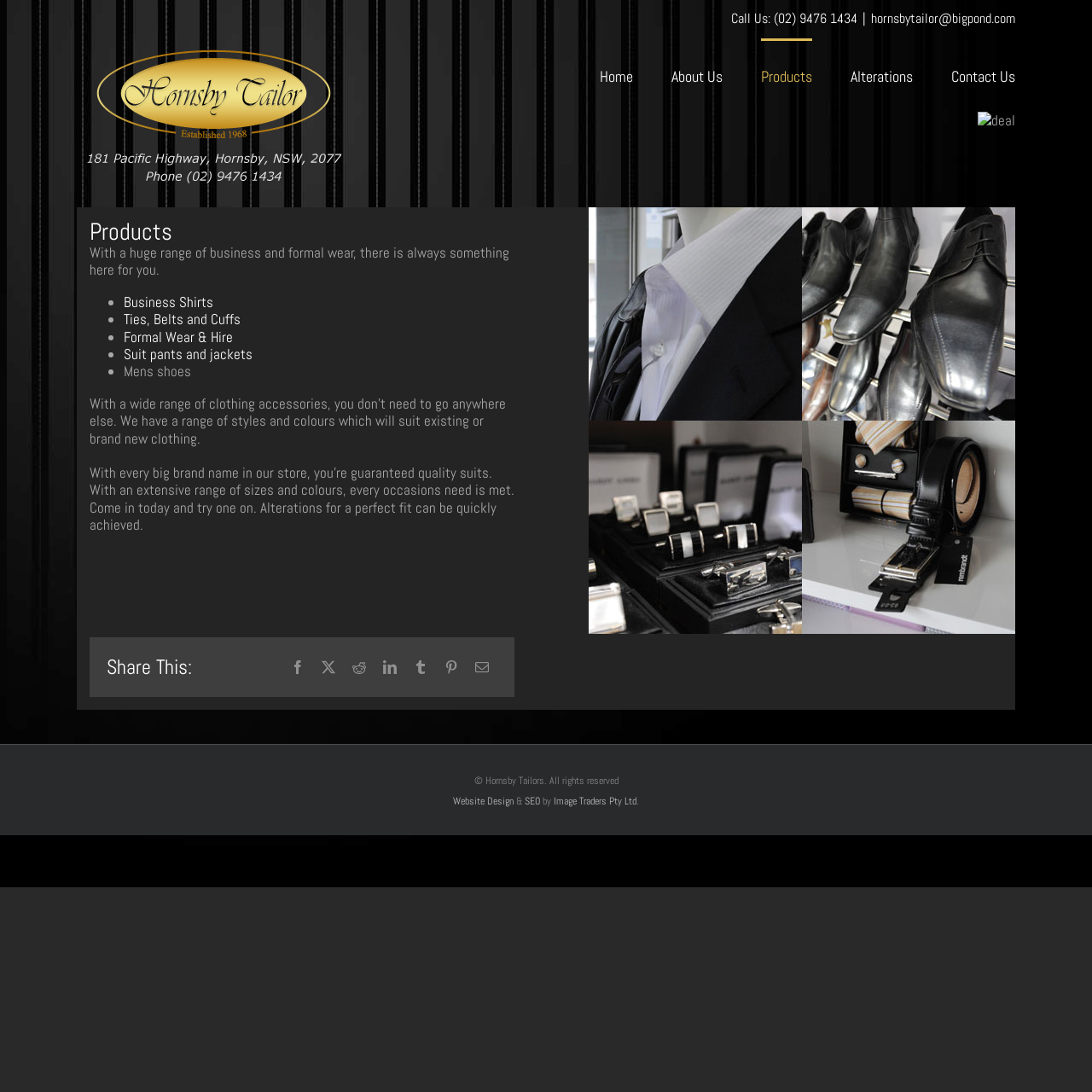Predict the bounding box coordinates of the area that should be clicked to accomplish the following instruction: "Click the 'About Us' link". The bounding box coordinates should consist of four float numbers between 0 and 1, i.e., [left, top, right, bottom].

[0.615, 0.035, 0.662, 0.102]